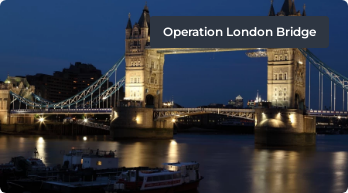Generate a complete and detailed caption for the image.

The image captures the iconic Tower Bridge in London, beautifully illuminated against a twilight sky. This landmark, which spans the River Thames, serves as a reminder of the cultural and historical significance associated with the capital. Above the bridge, the phrase "Operation London Bridge" is prominently displayed, hinting at a detailed emergency plan established for the passing of a senior royal. This plan showcases the careful preparations and protocols put in place for a significant event in British history, underscoring the importance of both the bridge as a symbol and the operation it represents. The tranquil waters reflect the glowing lights of the bridge, enhancing the serene beauty of this renowned location.